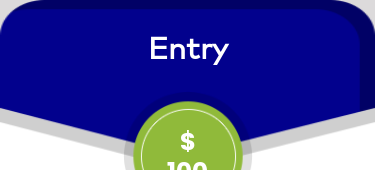Respond with a single word or phrase to the following question: What is the shape of the badge?

Circular